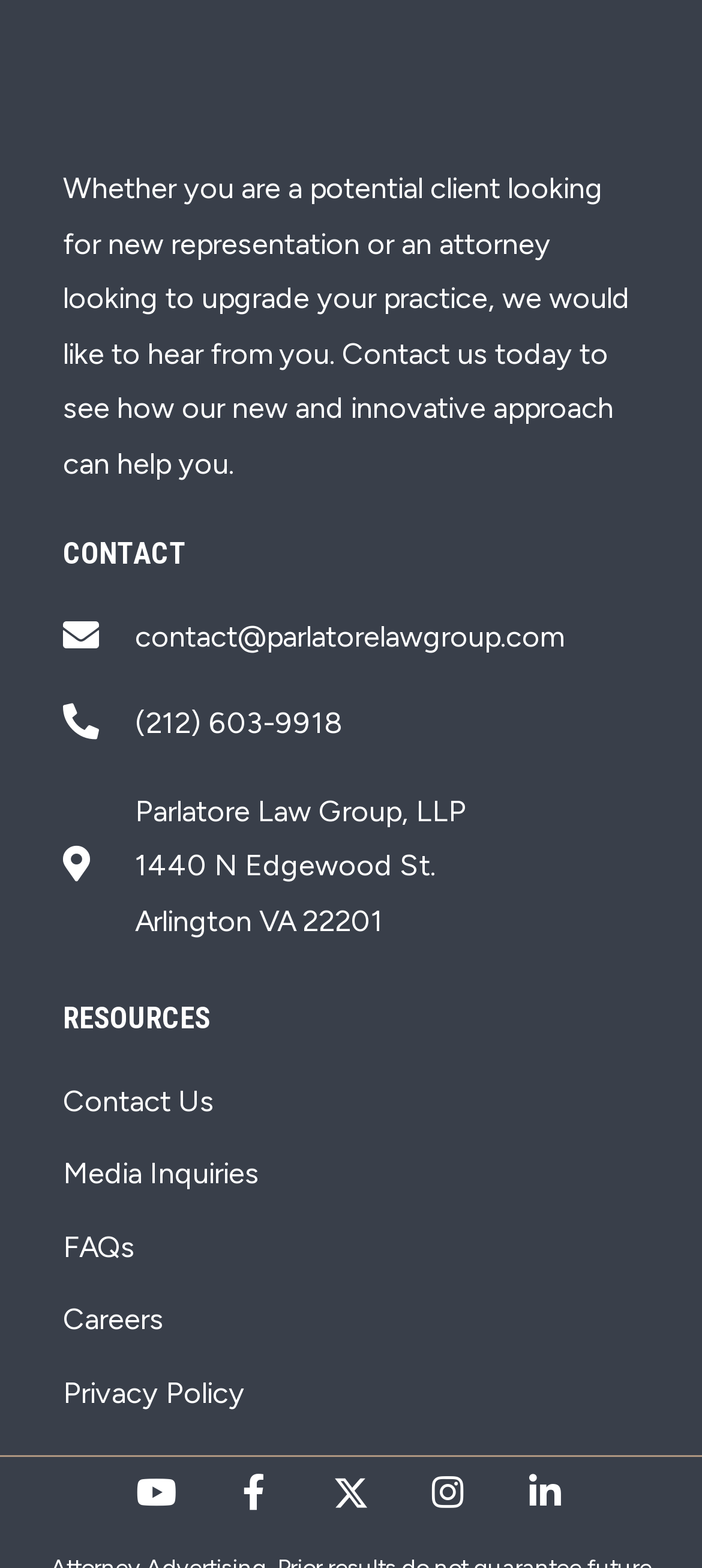What is the email address to contact Parlatore Law Group?
Look at the image and answer the question with a single word or phrase.

contact@parlatorelawgroup.com